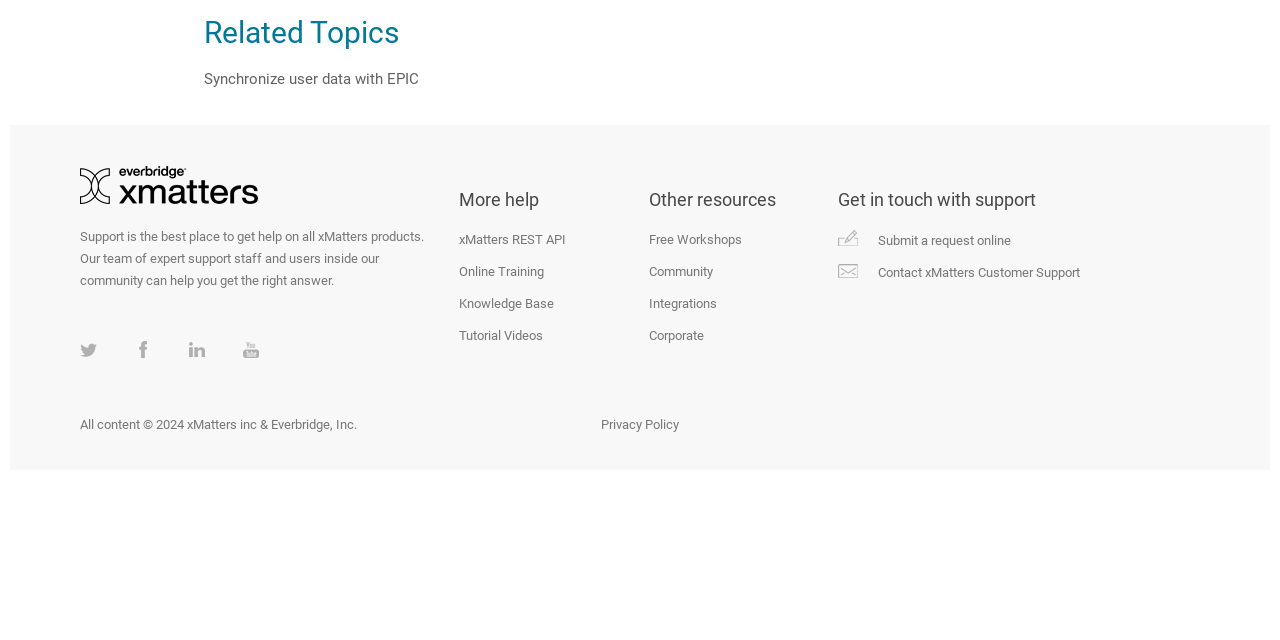Find the bounding box of the web element that fits this description: "xMatters REST API".

[0.359, 0.363, 0.442, 0.386]